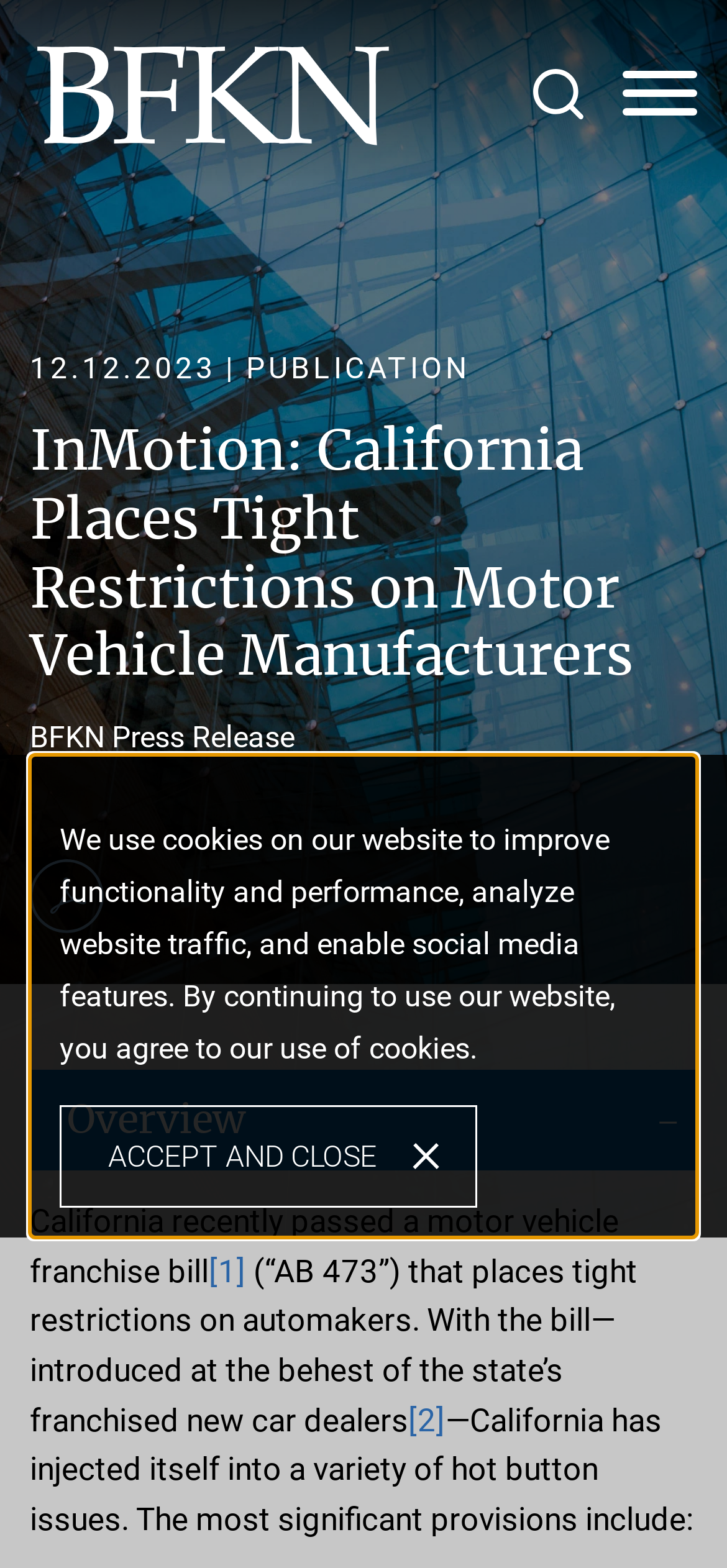Give a detailed account of the webpage, highlighting key information.

The webpage is about a publication from Barack Ferrazzano Kirschbaum & Nagelberg LLP, a law firm, titled "InMotion: California Places Tight Restrictions on Motor Vehicle Manufacturers". At the top left, there is a link to the law firm's website, accompanied by a logo image. 

Below the title, there are several navigation links, including "Main Content", "Main Menu", and "Search", which is accompanied by a search icon. On the top right, there is a button labeled "Menu" that controls the main navigation menu.

The main content of the webpage is divided into sections. The first section displays the publication date, "12.12.2023", and a label "PUBLICATION". The title of the publication is displayed prominently, followed by a subtitle "BFKN Press Release". 

The main article is divided into sections, with headings and paragraphs of text. The article discusses a motor vehicle franchise bill passed in California, which places tight restrictions on automakers. The text includes links to references, labeled "[1]" and "[2]". 

On the top right, there is a link to print the article as a PDF, accompanied by a print icon. At the bottom of the page, there is a cookie policy notification, which explains the use of cookies on the website. The notification includes a button to accept and close the notification.